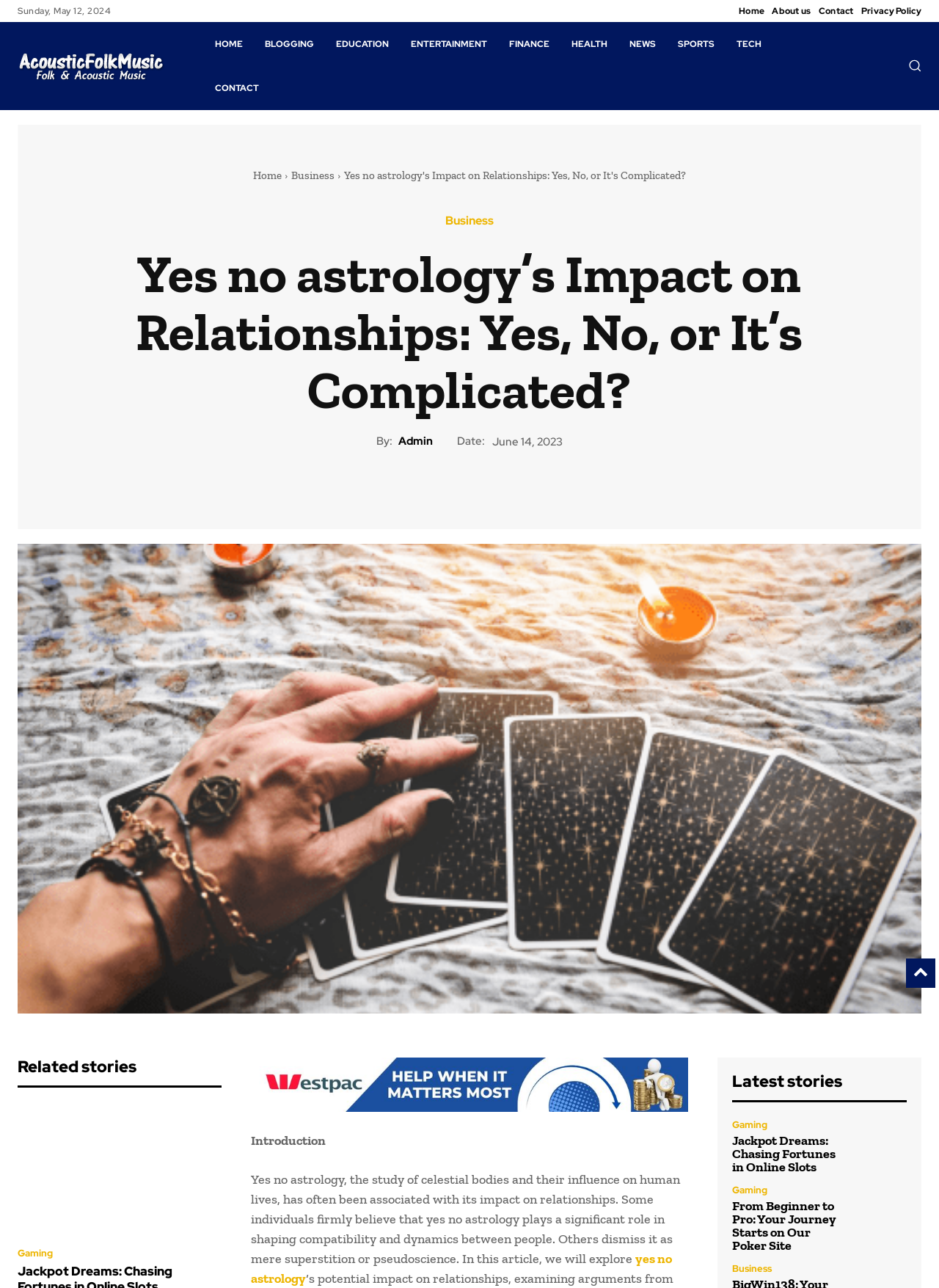Explain the webpage's layout and main content in detail.

This webpage appears to be a blog article discussing the impact of astrology on relationships. At the top of the page, there is a navigation menu with links to "Home", "About us", "Contact", and "Privacy Policy". Below this menu, there is a logo image and another navigation menu with links to various categories such as "BLOGGING", "EDUCATION", "ENTERTAINMENT", and more.

The main content of the page is divided into several sections. The first section displays the title of the article, "Yes no astrology’s Impact on Relationships: Yes, No, or It’s Complicated?", in a large font. Below the title, there is a section with the author's name, "Admin", and the date of publication, "June 14, 2023".

The main article begins with an introduction that discusses the role of astrology in relationships. The text is divided into paragraphs, and there are no images in this section. The introduction is followed by a section titled "Related stories" that lists several links to other articles, including "Jackpot Dreams: Chasing Fortunes in Online Slots" and "From Beginner to Pro: Your Journey Starts on Our Poker Site". These links are accompanied by a small image and a brief description of each article.

At the bottom of the page, there is a section titled "Latest stories" that lists more links to articles, including the same ones mentioned earlier. There is also a search button at the top right corner of the page, and a link to the "Home" page at the top left corner.